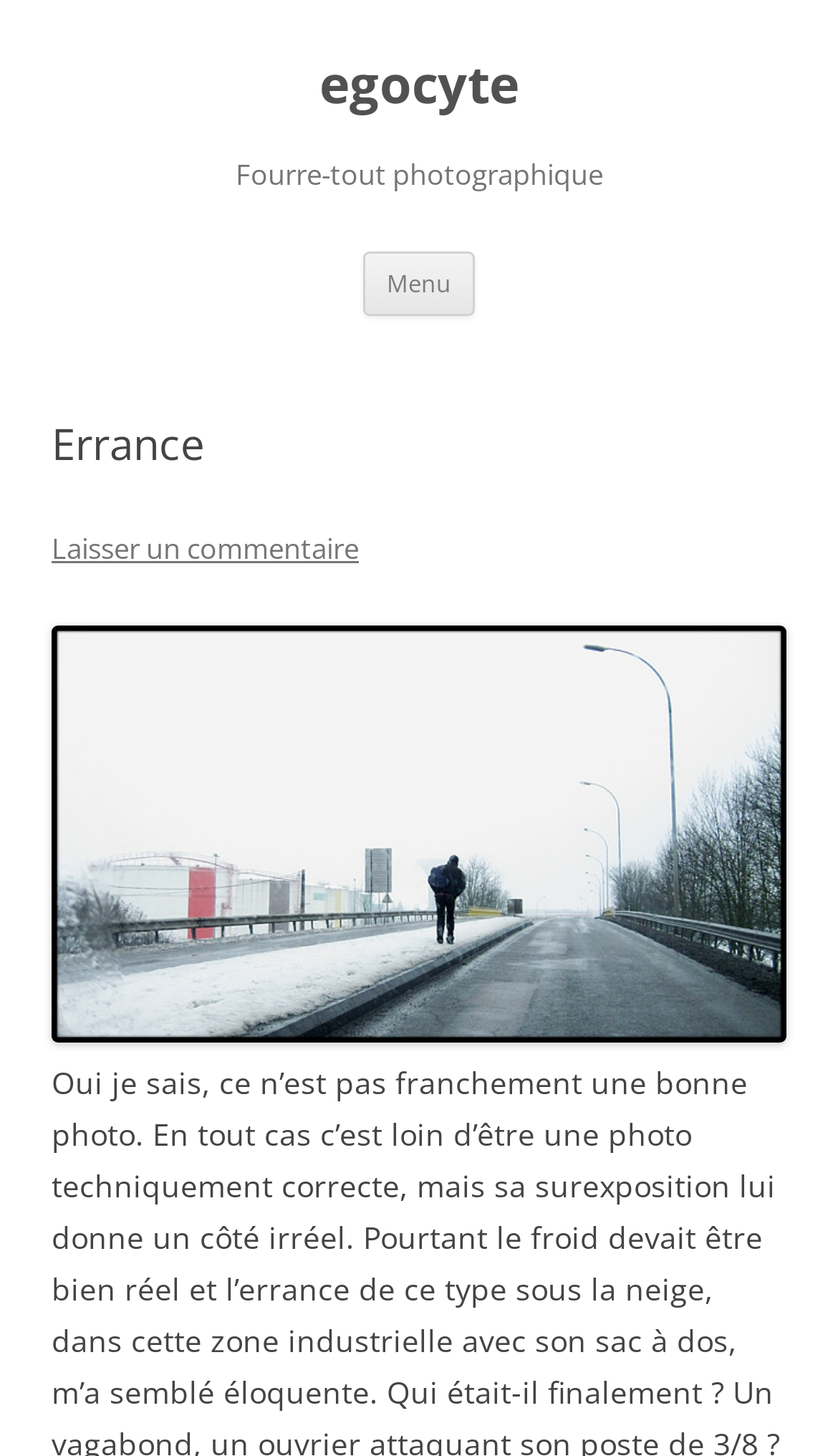What is the name of the website or author?
Give a detailed and exhaustive answer to the question.

I found a heading element with the text 'Errance', which appears to be the name of the website or the author, as it is prominently displayed at the top of the page.